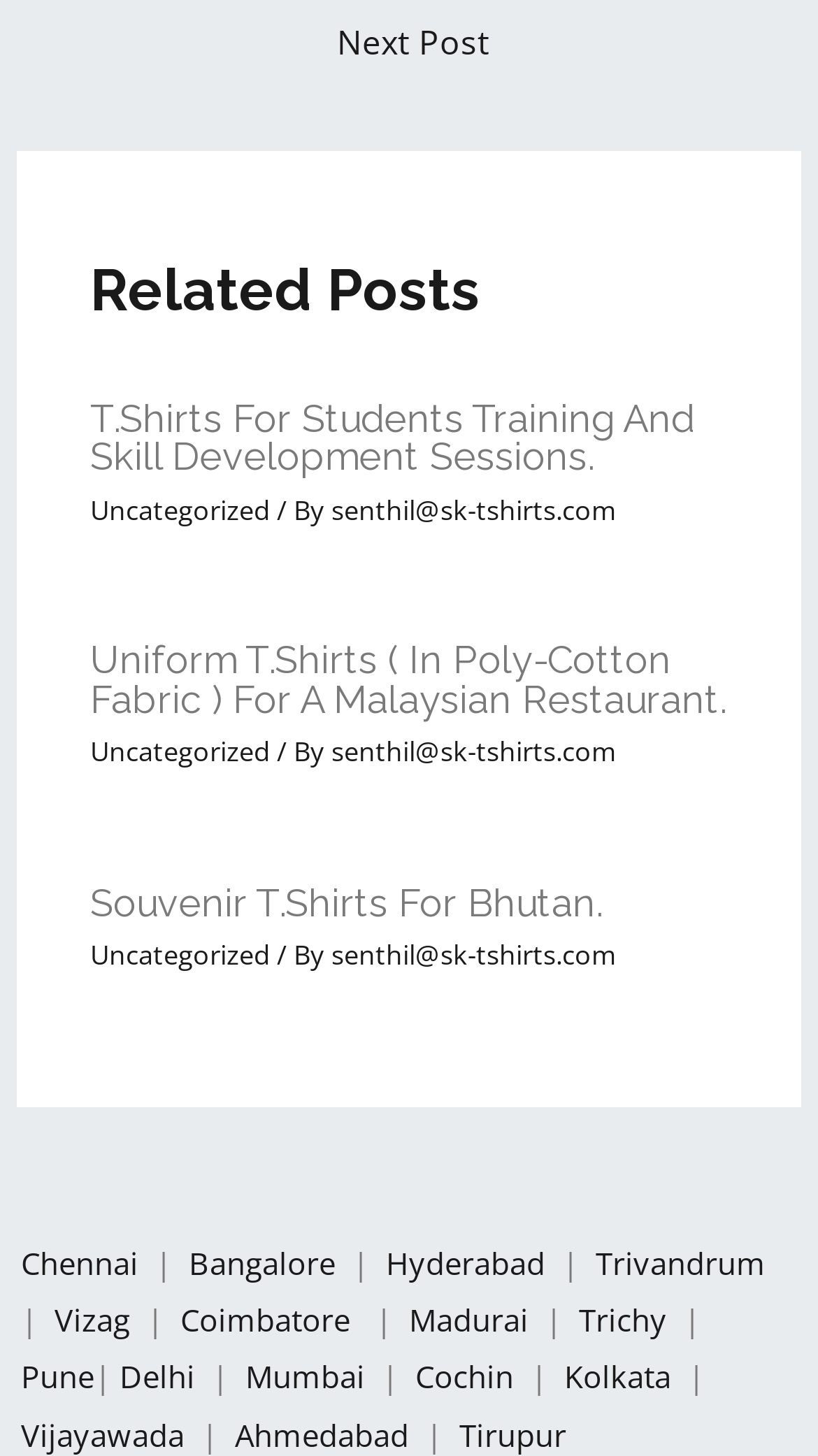What is the author of the second related post?
We need a detailed and meticulous answer to the question.

The second related post has a link element with the text 'senthil@sk-tshirts.com' which is likely the author of the post.